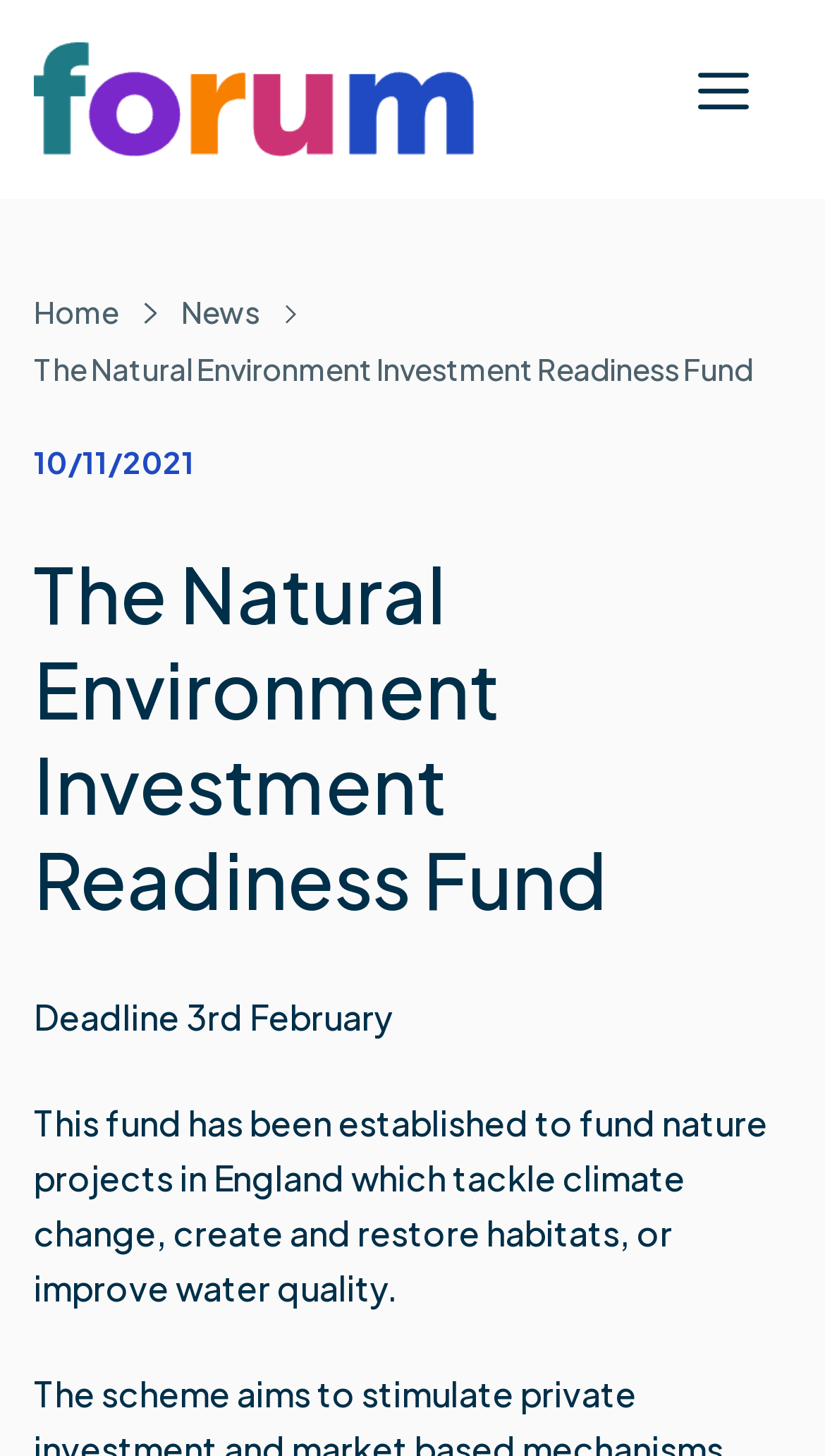Using the details from the image, please elaborate on the following question: What is the purpose of this fund?

I found the purpose of the fund by reading the description 'This fund has been established to fund nature projects in England which tackle climate change, create and restore habitats, or improve water quality.' which is located below the deadline.